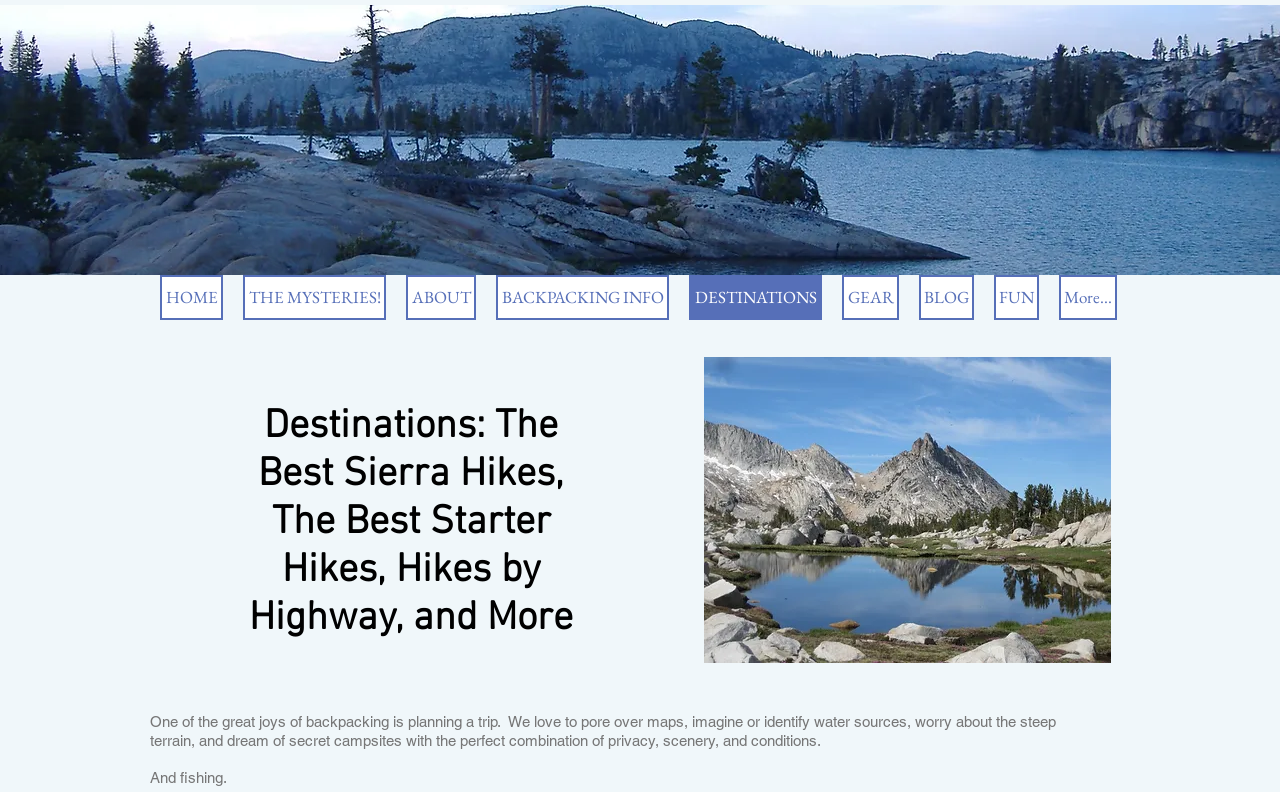Is there an image on the webpage?
Using the visual information, answer the question in a single word or phrase.

Yes